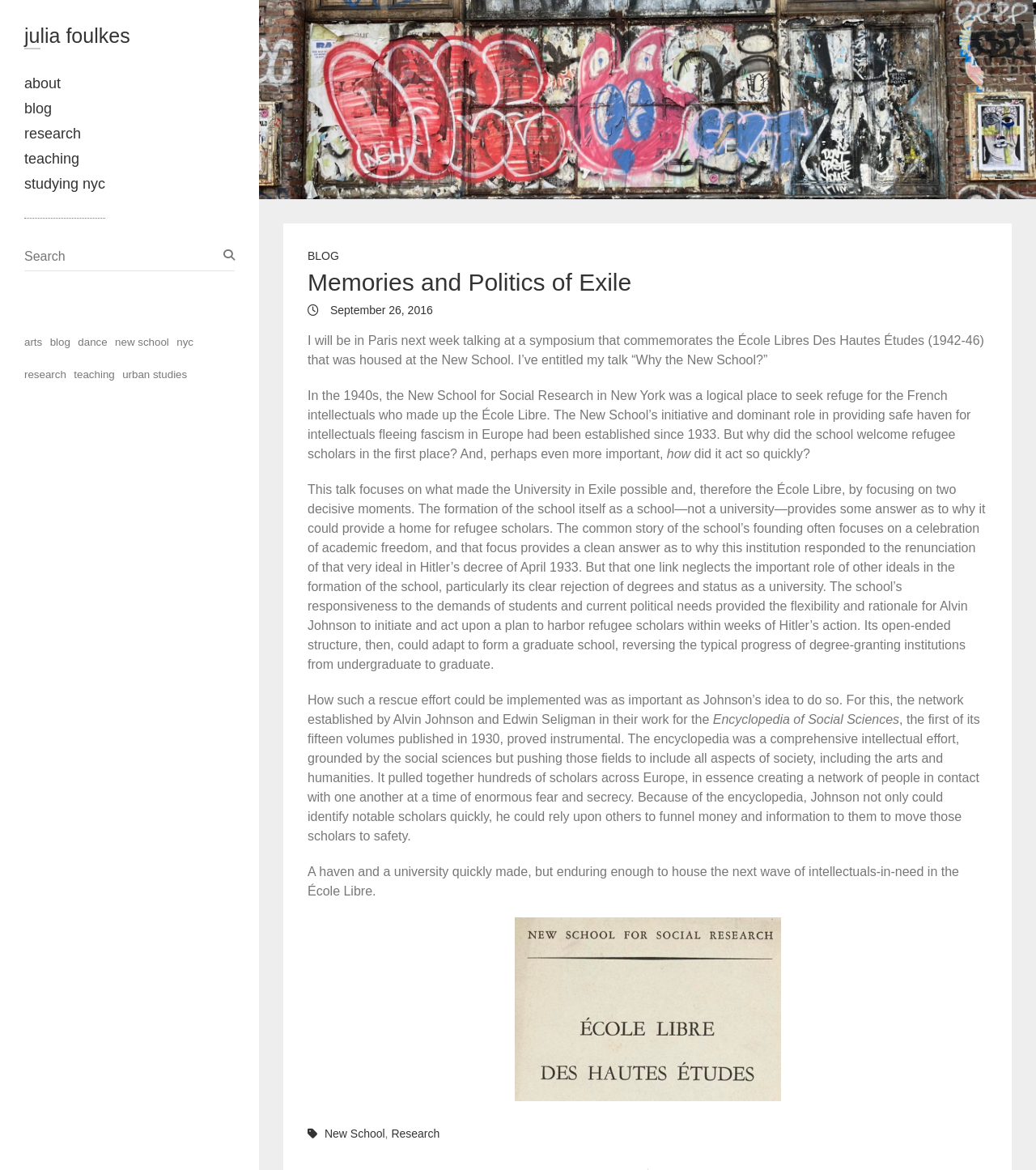What is the search function for?
Relying on the image, give a concise answer in one word or a brief phrase.

Searching the website